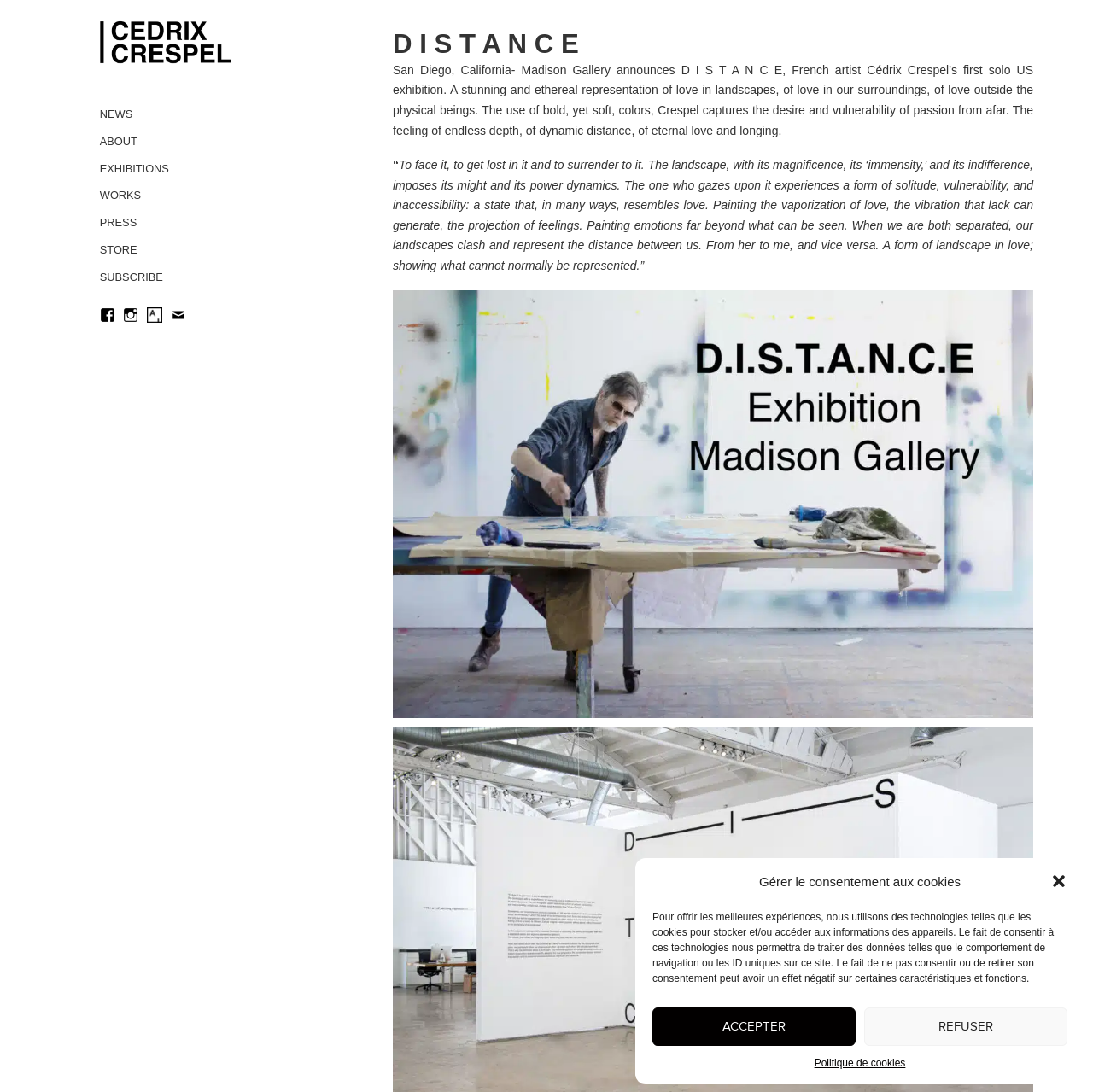Use a single word or phrase to answer the following:
What is the title of the exhibition?

D I S T A N C E